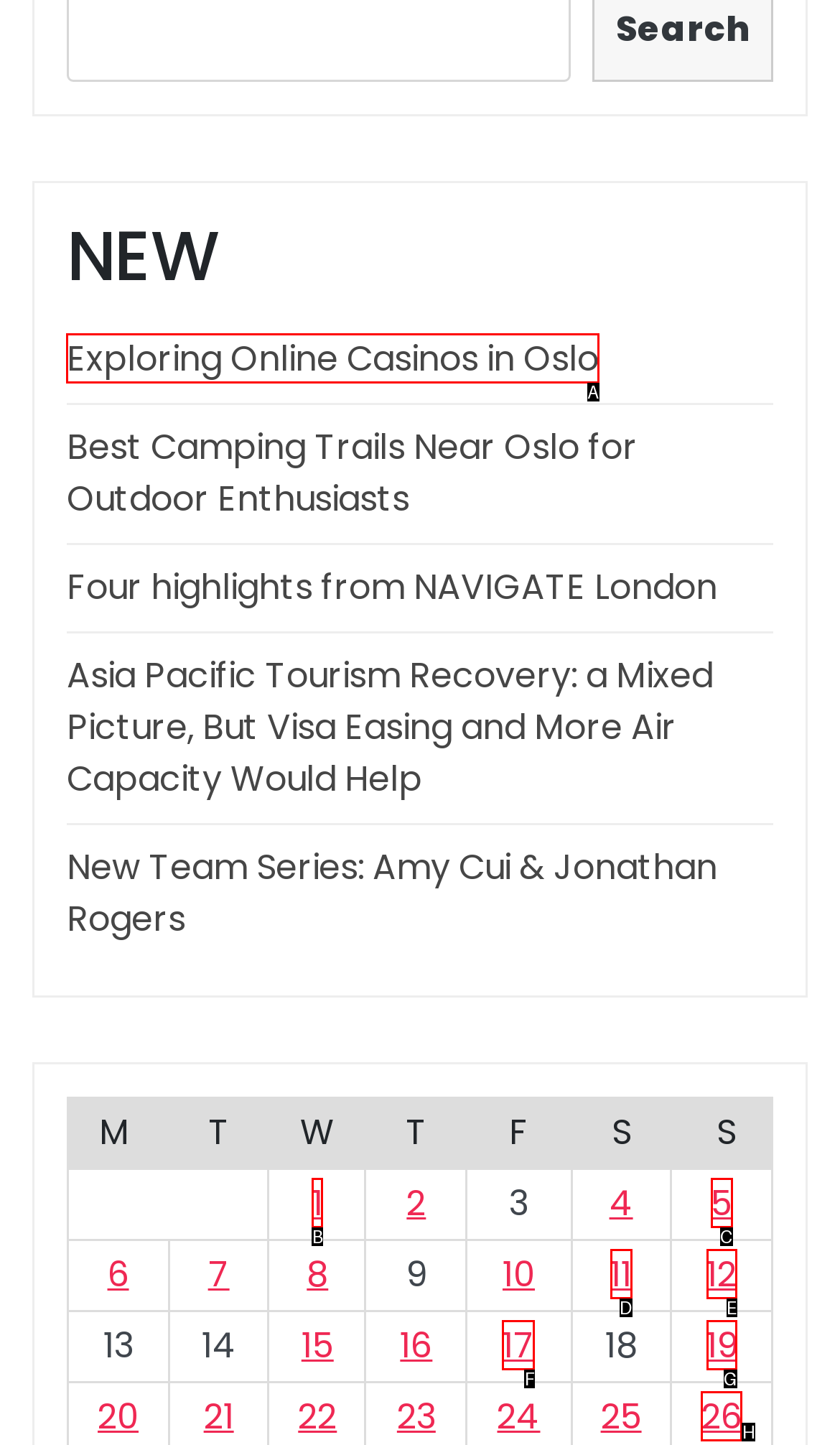Point out the UI element to be clicked for this instruction: Click on the link 'Exploring Online Casinos in Oslo'. Provide the answer as the letter of the chosen element.

A